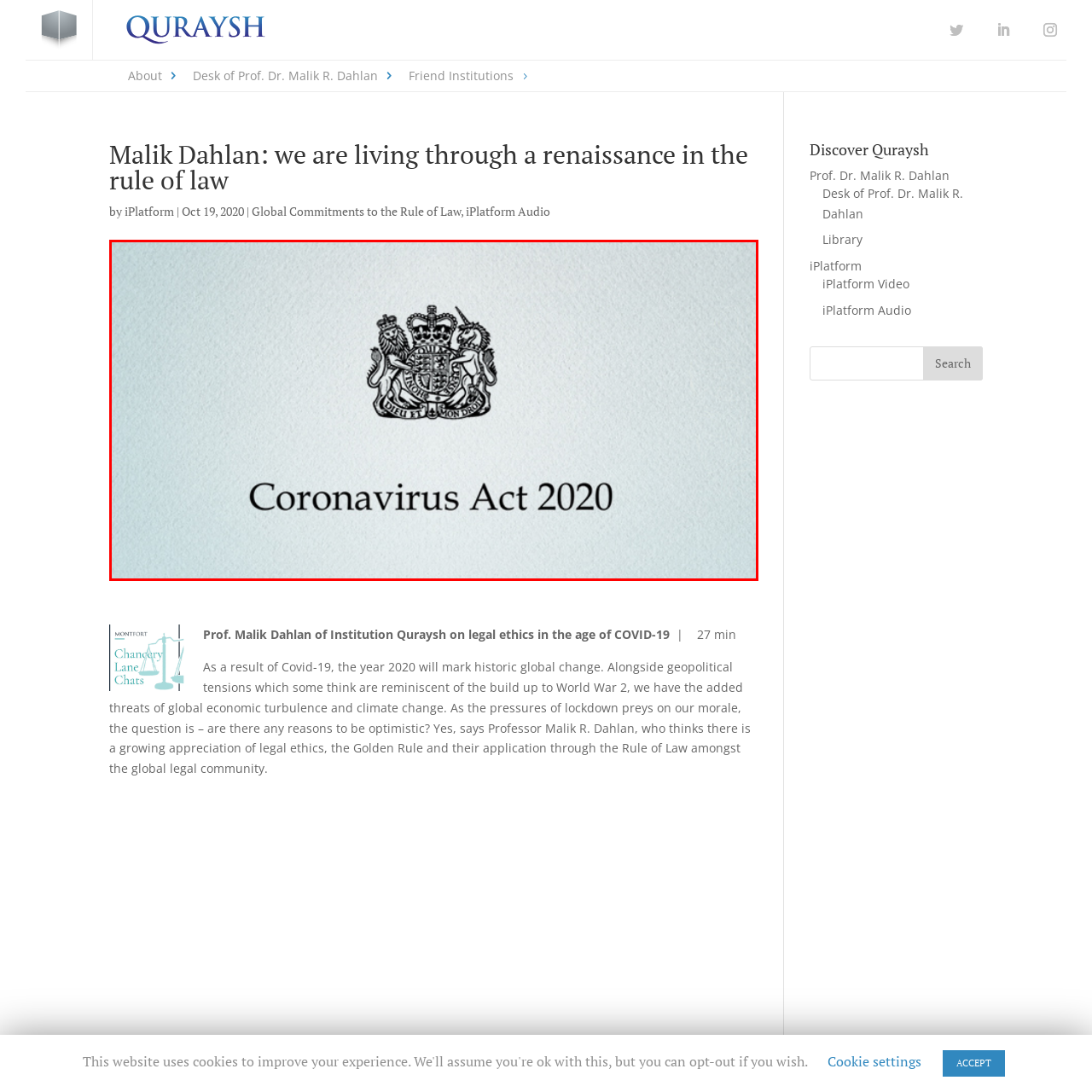Examine the image within the red box and give a concise answer to this question using a single word or short phrase: 
What does the emblem represent?

Authority of the monarchy and British state